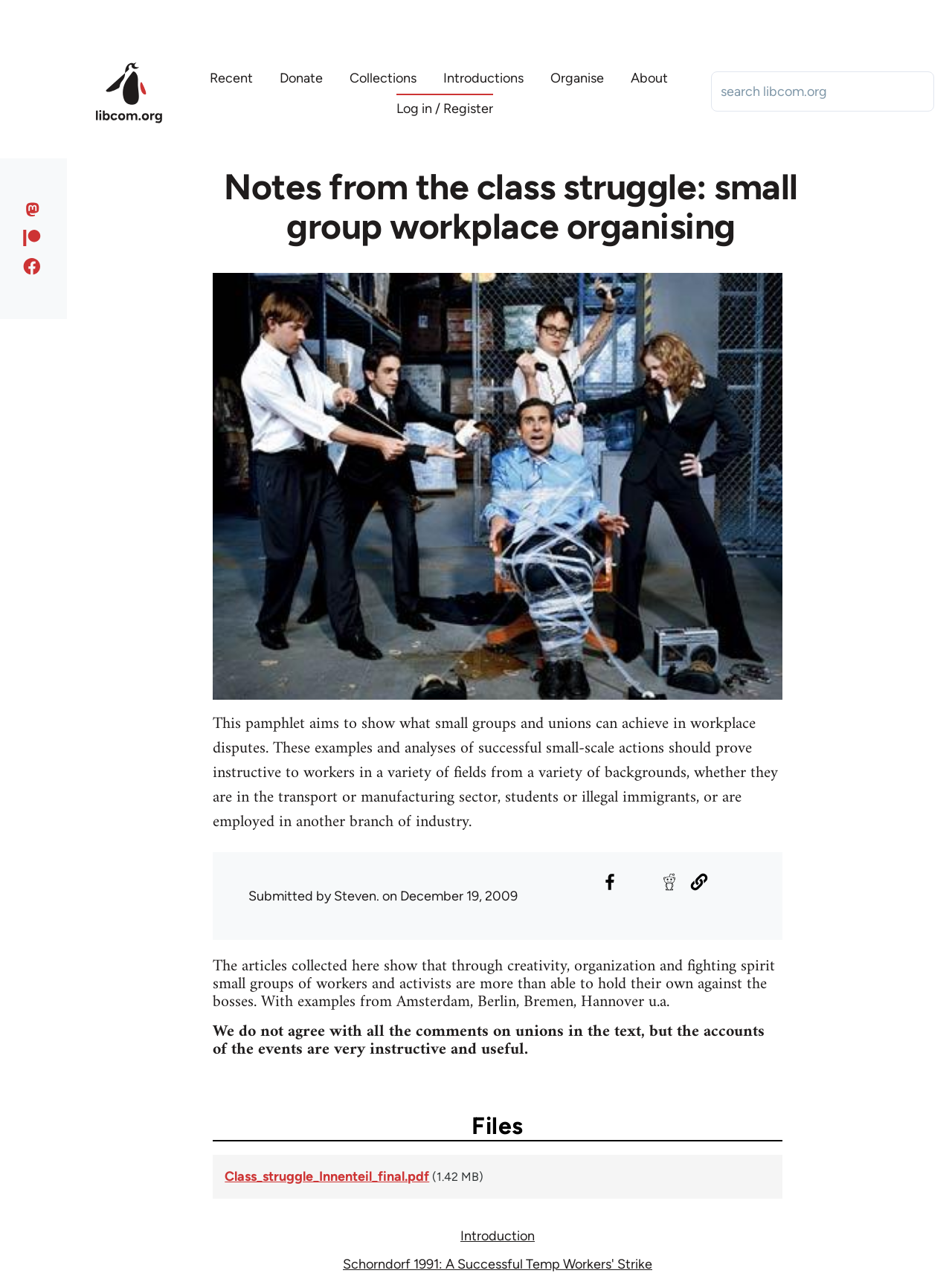Pinpoint the bounding box coordinates for the area that should be clicked to perform the following instruction: "Go to the home page".

[0.098, 0.047, 0.173, 0.099]